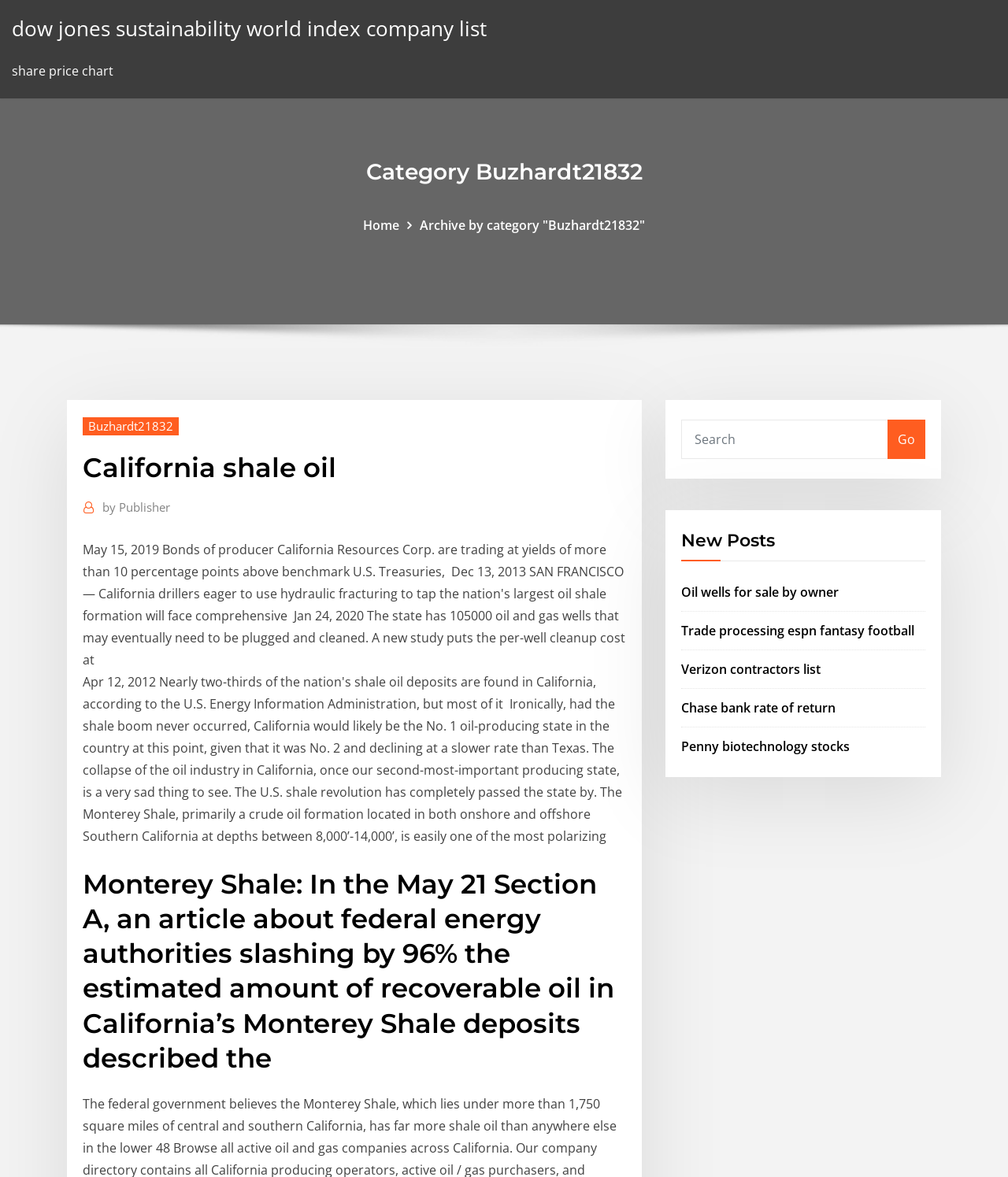Answer the question below using just one word or a short phrase: 
What is the topic related to in the Monterey Shale section?

Oil